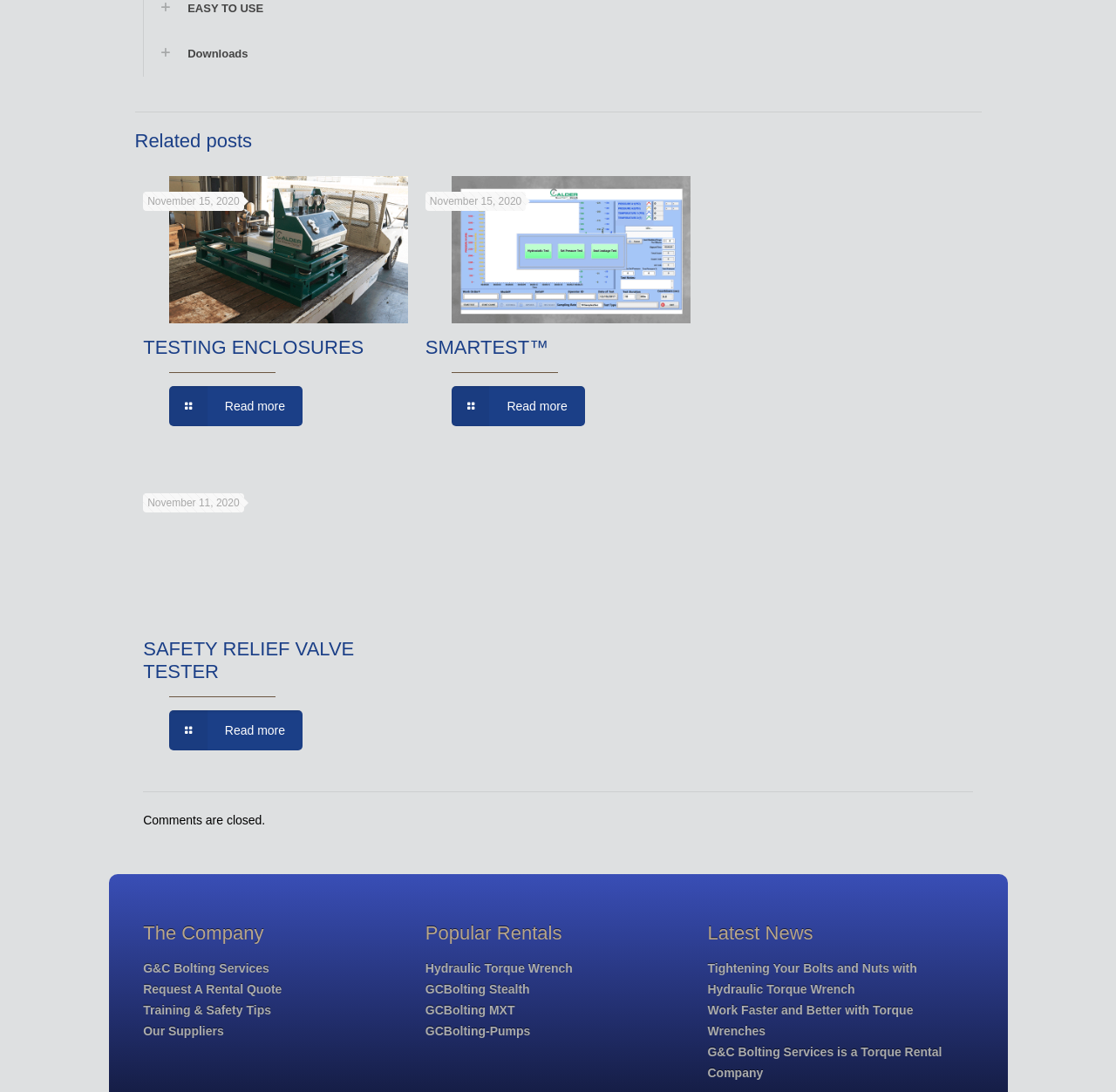Pinpoint the bounding box coordinates of the clickable area necessary to execute the following instruction: "Learn about SAFETY RELIEF VALVE TESTER". The coordinates should be given as four float numbers between 0 and 1, namely [left, top, right, bottom].

[0.152, 0.65, 0.271, 0.687]